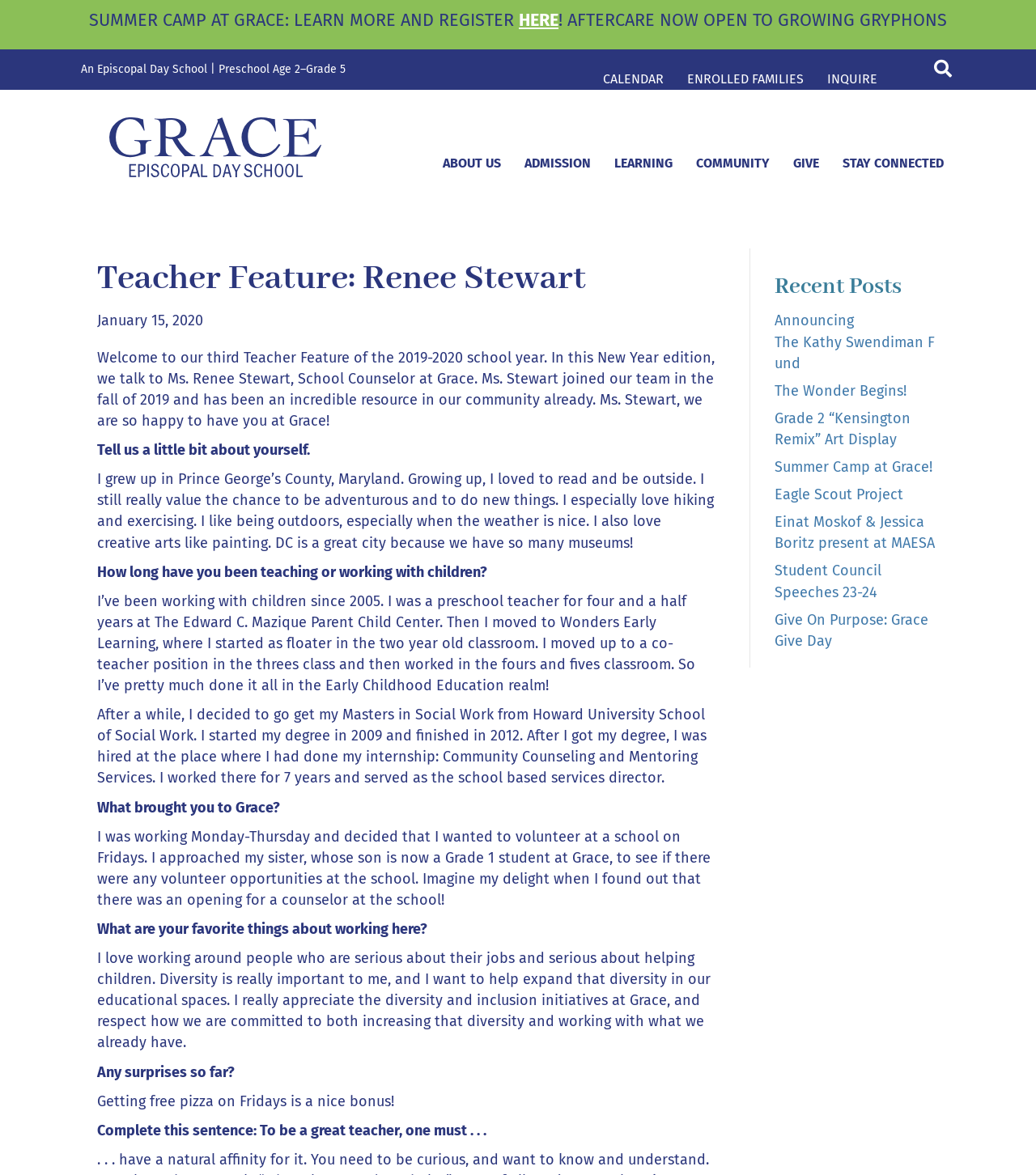Show the bounding box coordinates for the element that needs to be clicked to execute the following instruction: "Navigate to the 'CALENDAR' page". Provide the coordinates in the form of four float numbers between 0 and 1, i.e., [left, top, right, bottom].

[0.571, 0.059, 0.652, 0.075]